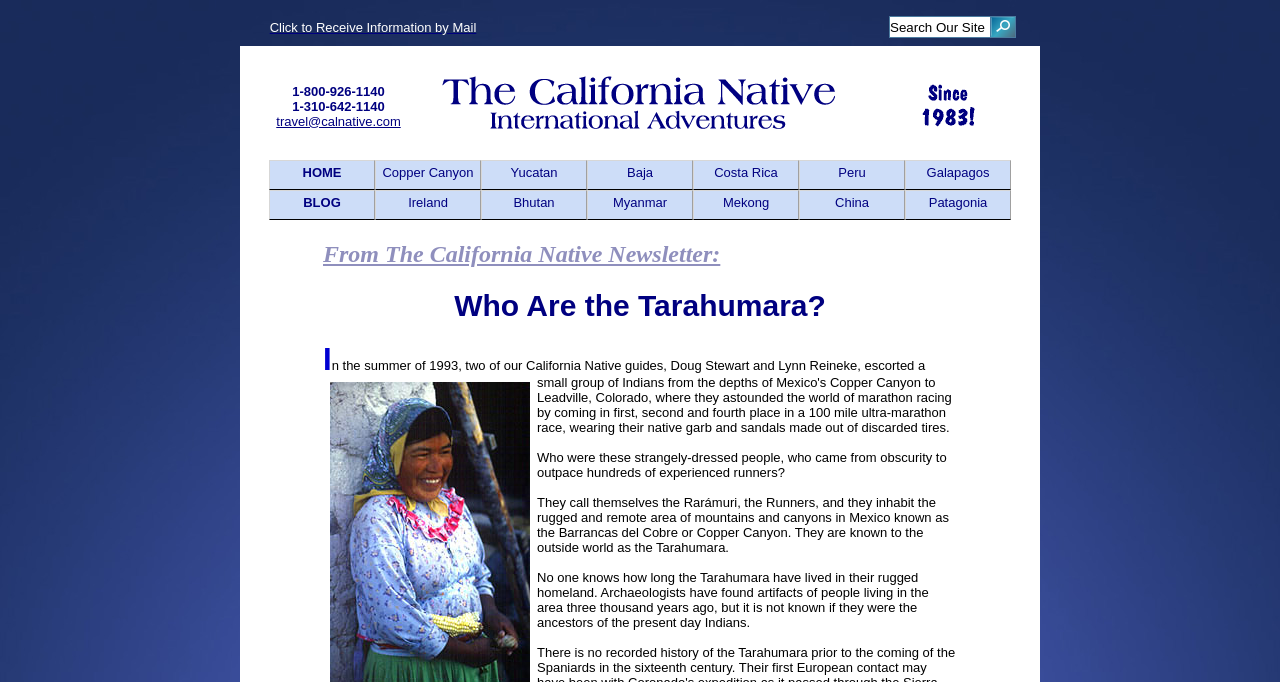Please give a one-word or short phrase response to the following question: 
What is the email address?

travel@calnative.com